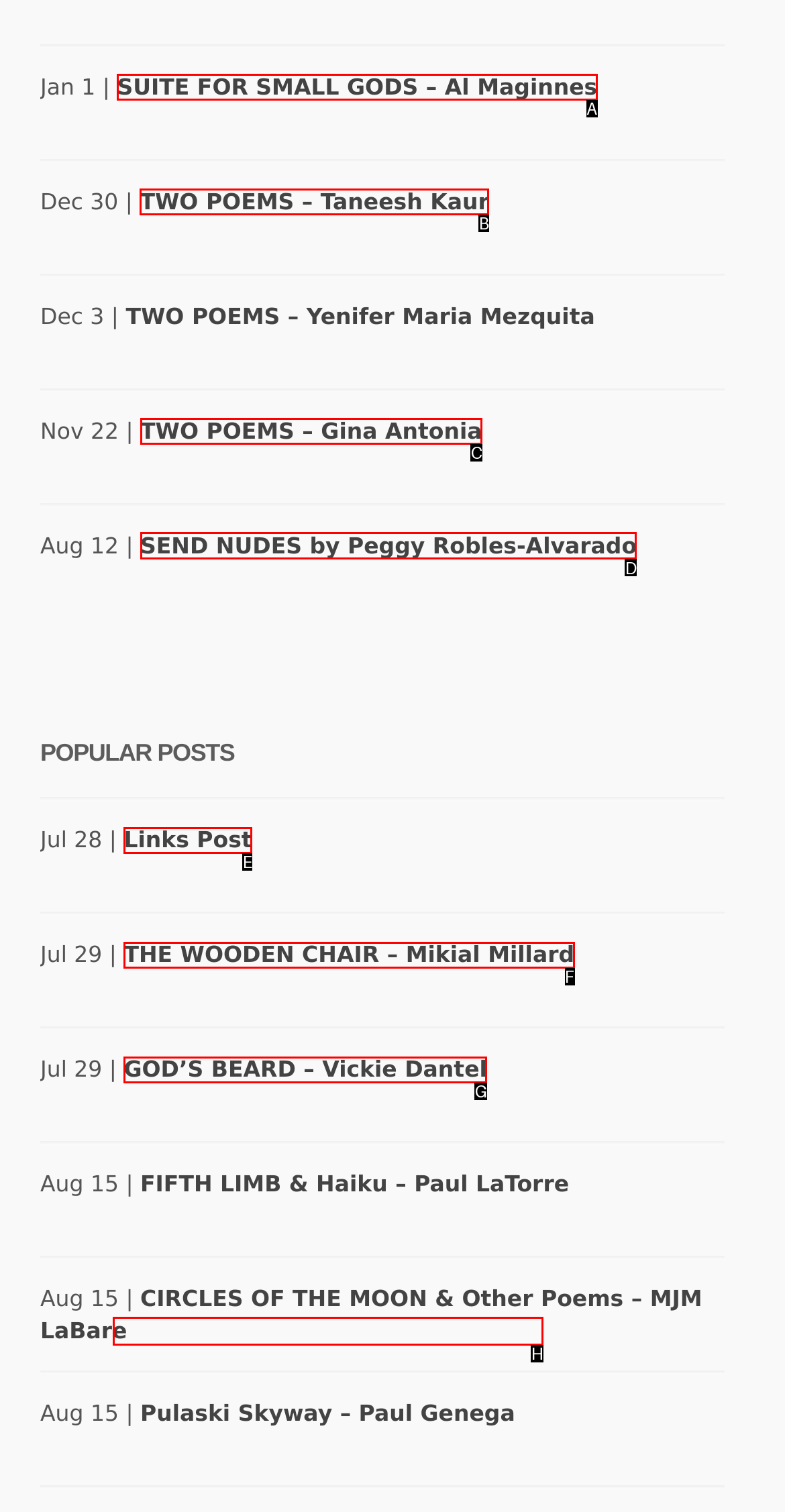Tell me which one HTML element I should click to complete the following instruction: Check out the post 'SEND NUDES by Peggy Robles-Alvarado'
Answer with the option's letter from the given choices directly.

D